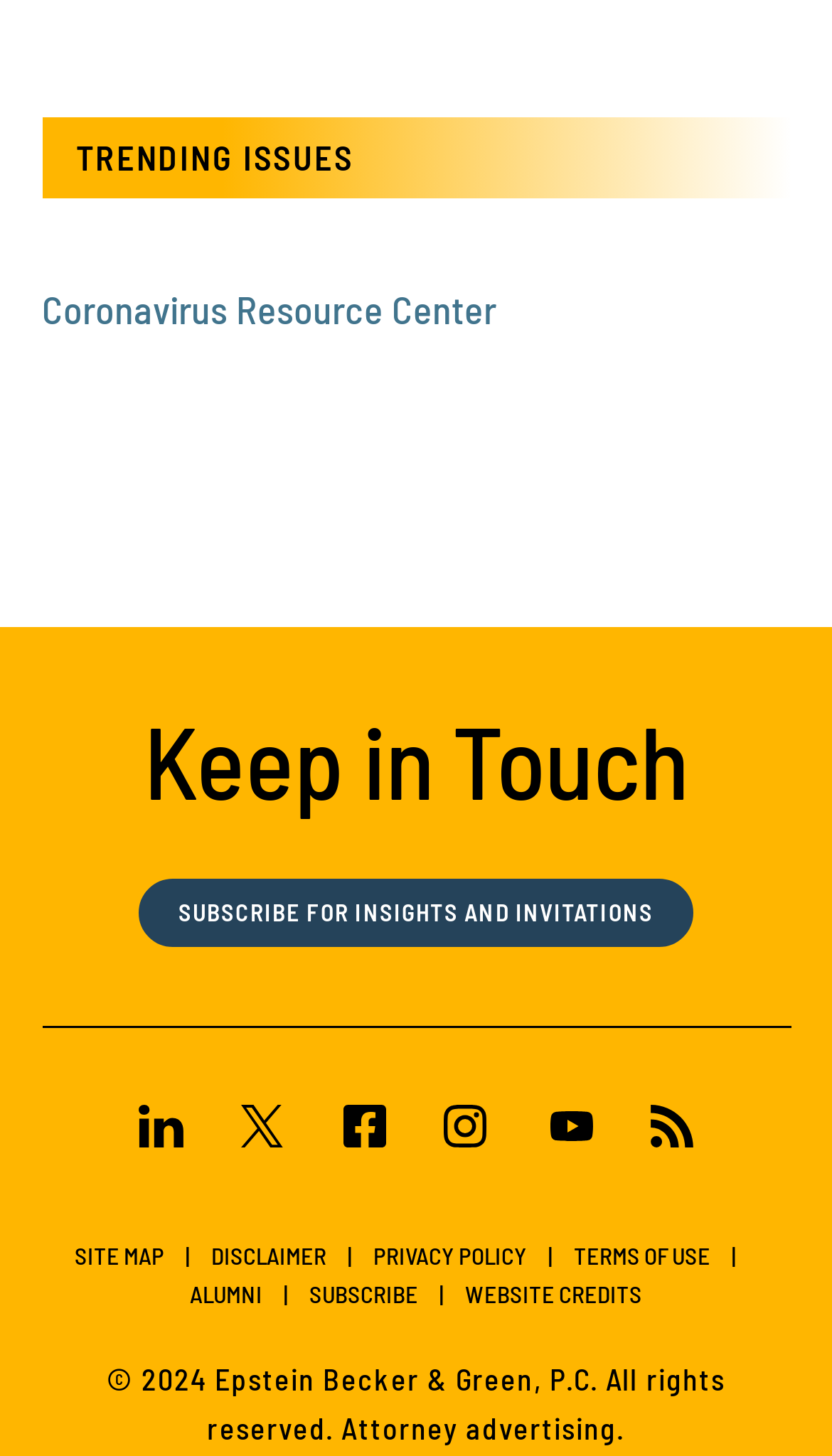Can you find the bounding box coordinates for the element that needs to be clicked to execute this instruction: "Follow on Linkedin"? The coordinates should be given as four float numbers between 0 and 1, i.e., [left, top, right, bottom].

[0.131, 0.763, 0.256, 0.792]